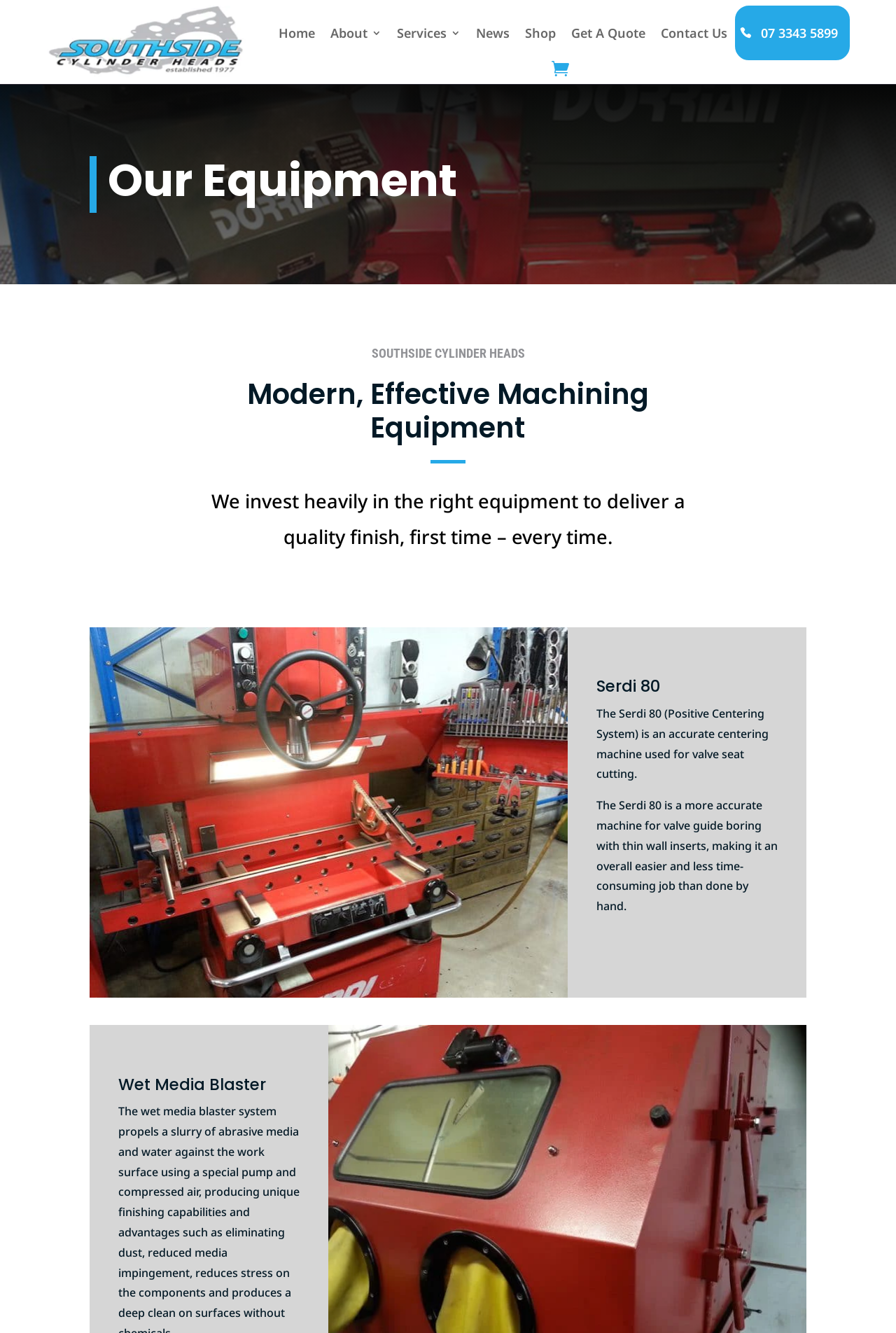Please identify the bounding box coordinates of the clickable area that will allow you to execute the instruction: "View Services".

[0.443, 0.004, 0.514, 0.045]